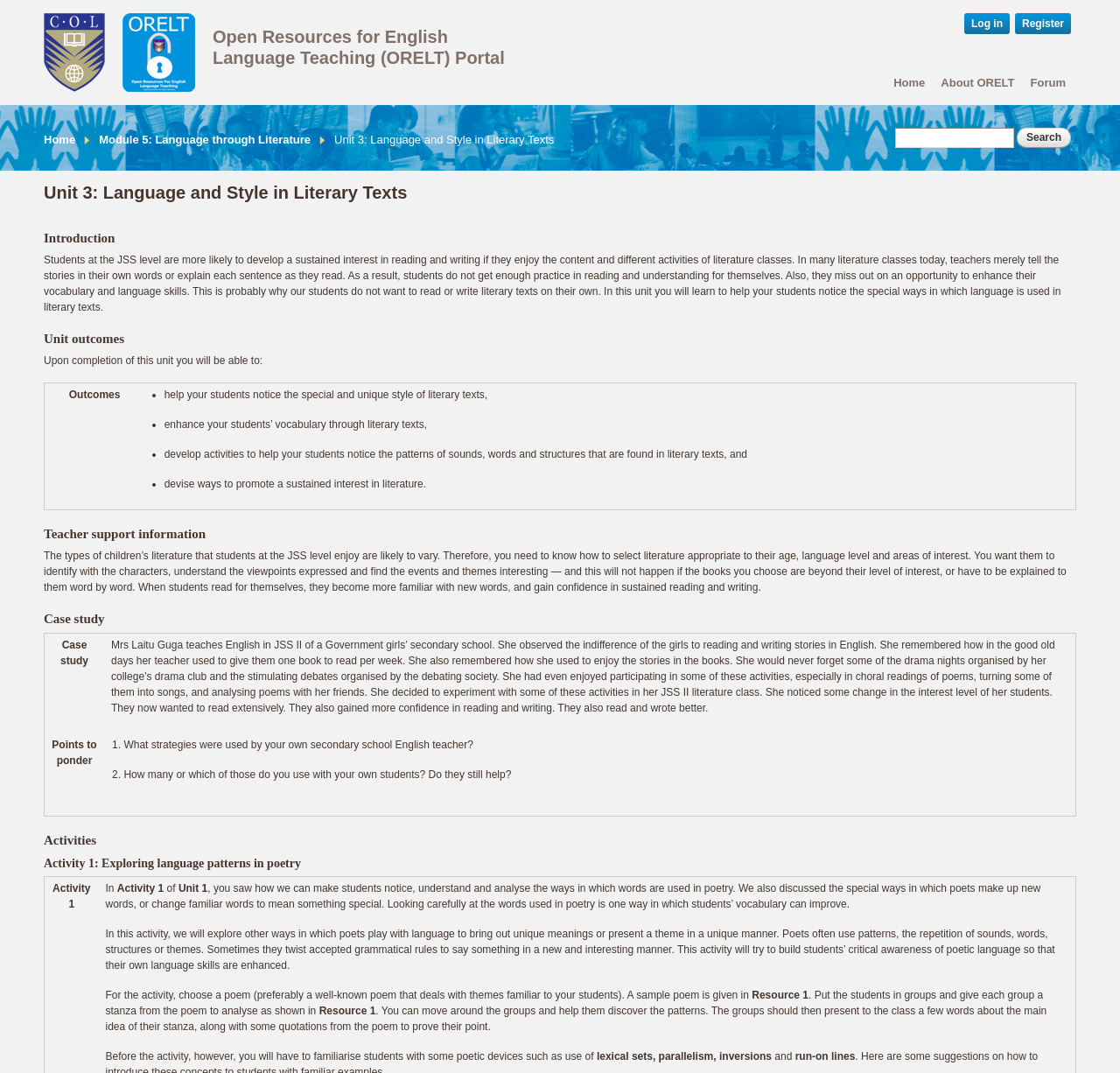Using the provided element description: "Module 5: Language through Literature", identify the bounding box coordinates. The coordinates should be four floats between 0 and 1 in the order [left, top, right, bottom].

[0.088, 0.122, 0.277, 0.138]